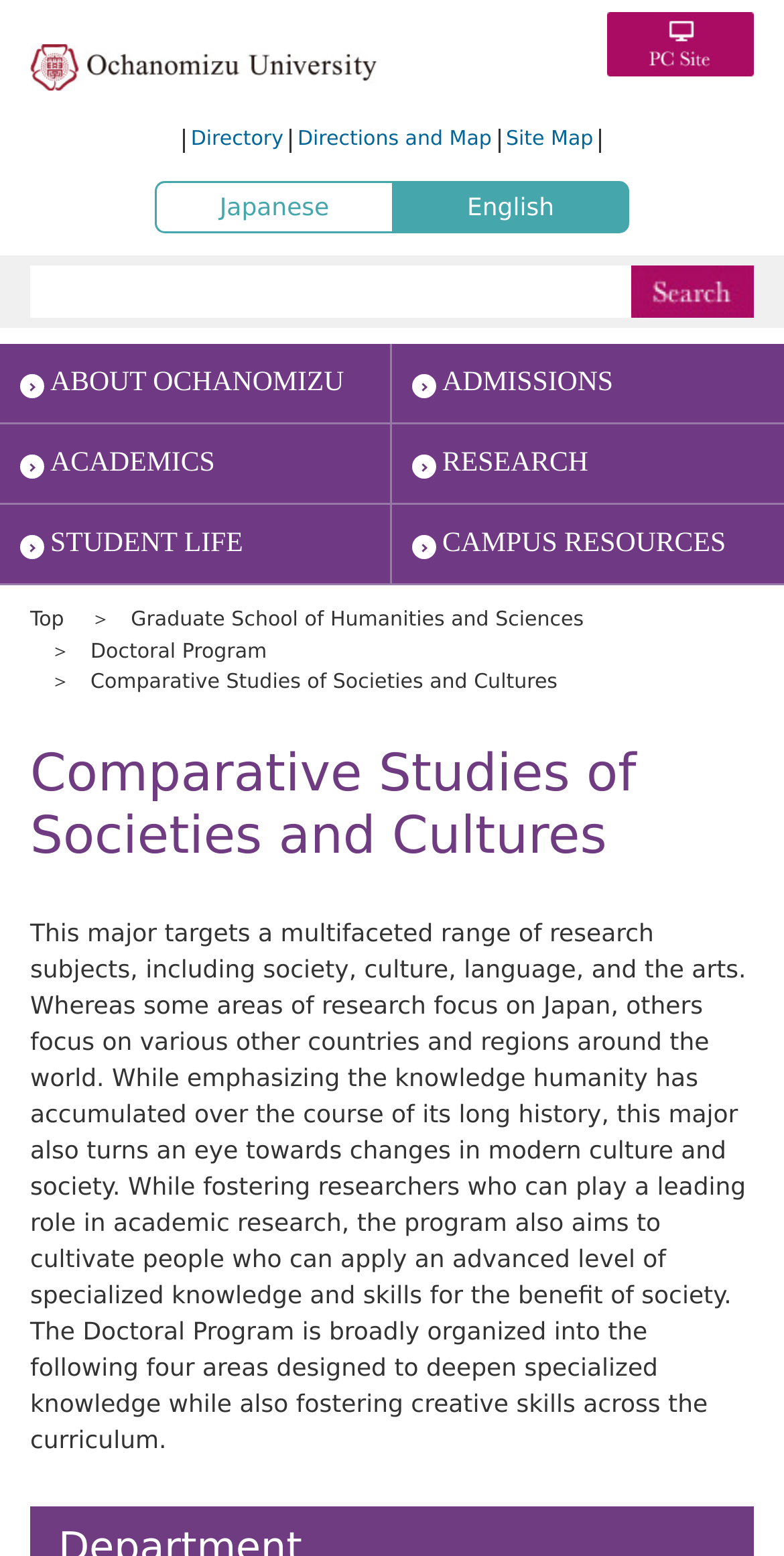Generate a thorough caption detailing the webpage content.

The webpage is about the Comparative Studies of Societies and Cultures program at Ochanomizu University. At the top, there is a university logo and a link to the university's homepage. Below the logo, there are several links to different sections of the website, including Directory, Directions and Map, Site Map, and language options. 

On the left side, there is a navigation menu with links to various sections, such as ABOUT OCHANOMIZU, ADMISSIONS, ACADEMICS, RESEARCH, STUDENT LIFE, and CAMPUS RESOURCES. 

In the main content area, there is a heading that reads "Comparative Studies of Societies and Cultures" followed by a paragraph of text that describes the program's research focus, which includes society, culture, language, and the arts, with a global perspective. The text also explains the program's goals, including fostering researchers and cultivating people who can apply specialized knowledge and skills for the benefit of society. 

There is also a link to the Graduate School of Humanities and Sciences and a link to the Doctoral Program. At the bottom of the page, there is a link to return to the top of the page.